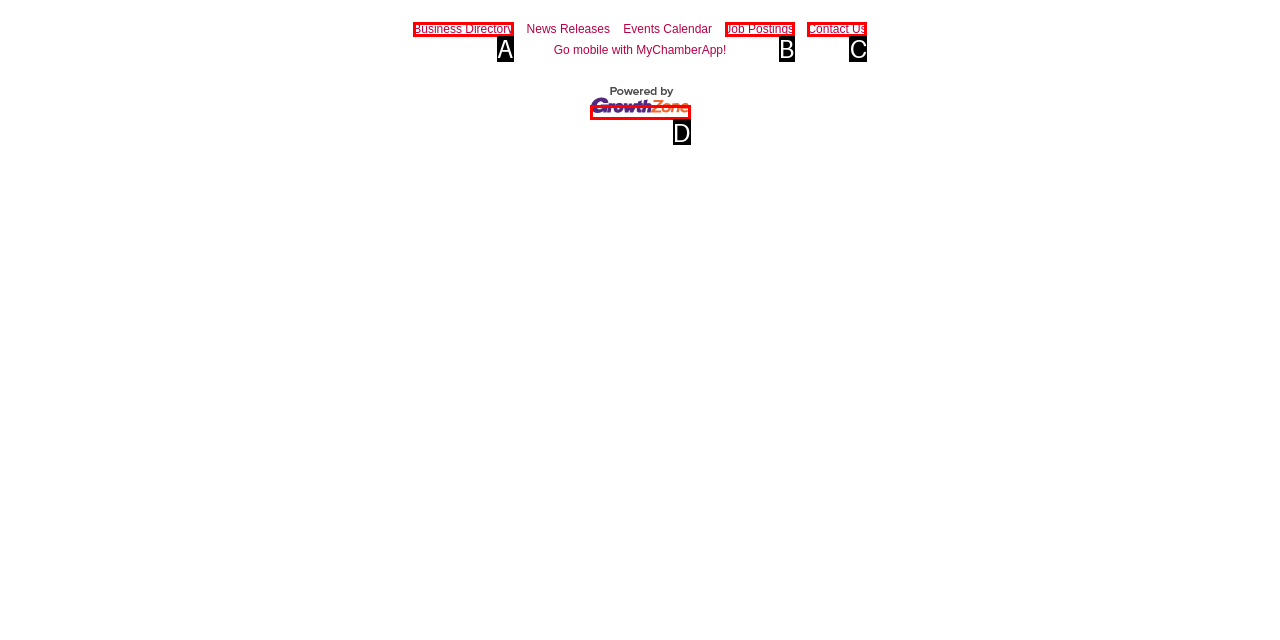From the description: alt="GrowthZone - Membership Management Software", identify the option that best matches and reply with the letter of that option directly.

D